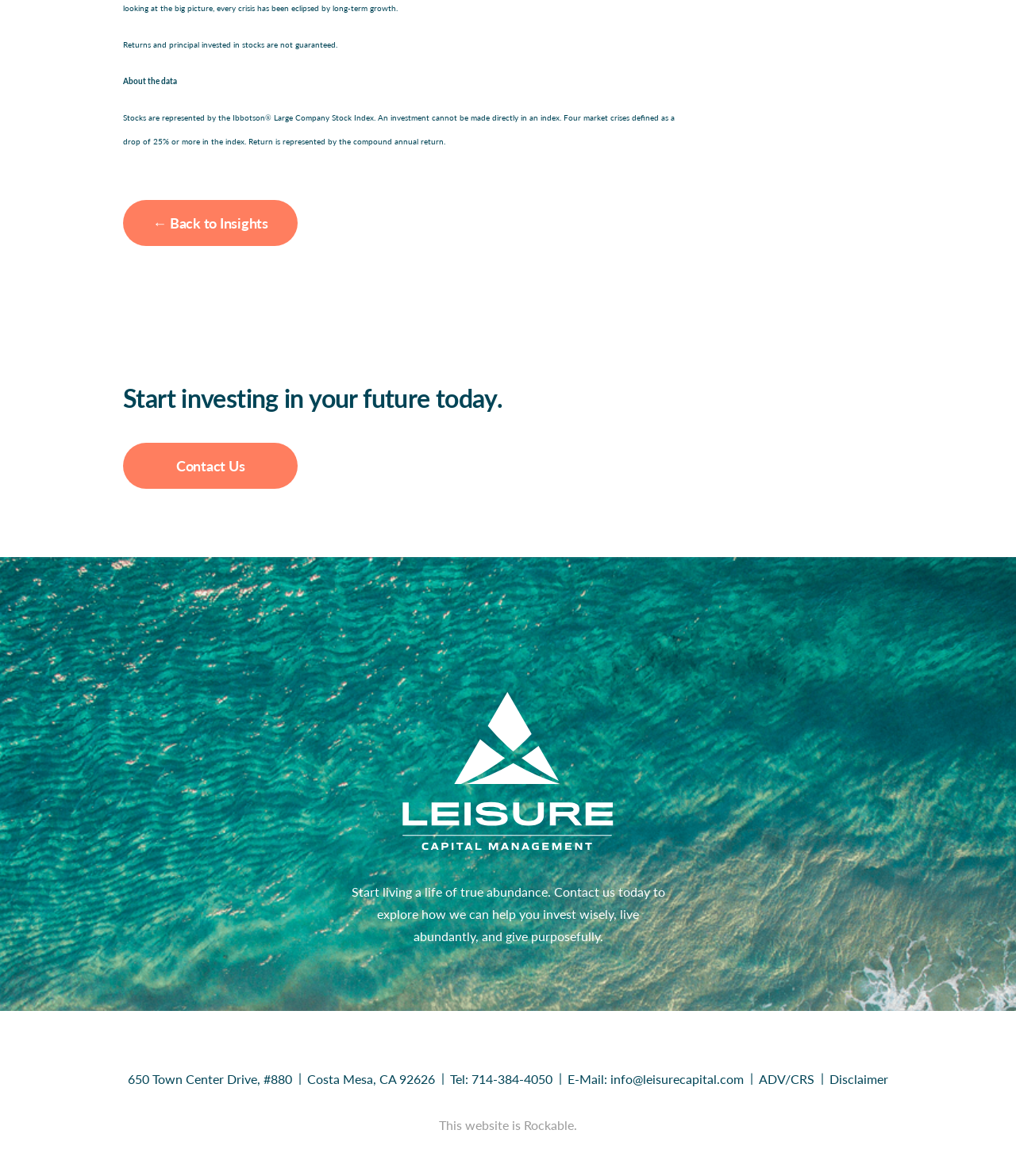Identify the bounding box coordinates of the clickable region necessary to fulfill the following instruction: "Explore how to invest wisely". The bounding box coordinates should be four float numbers between 0 and 1, i.e., [left, top, right, bottom].

[0.346, 0.752, 0.654, 0.802]